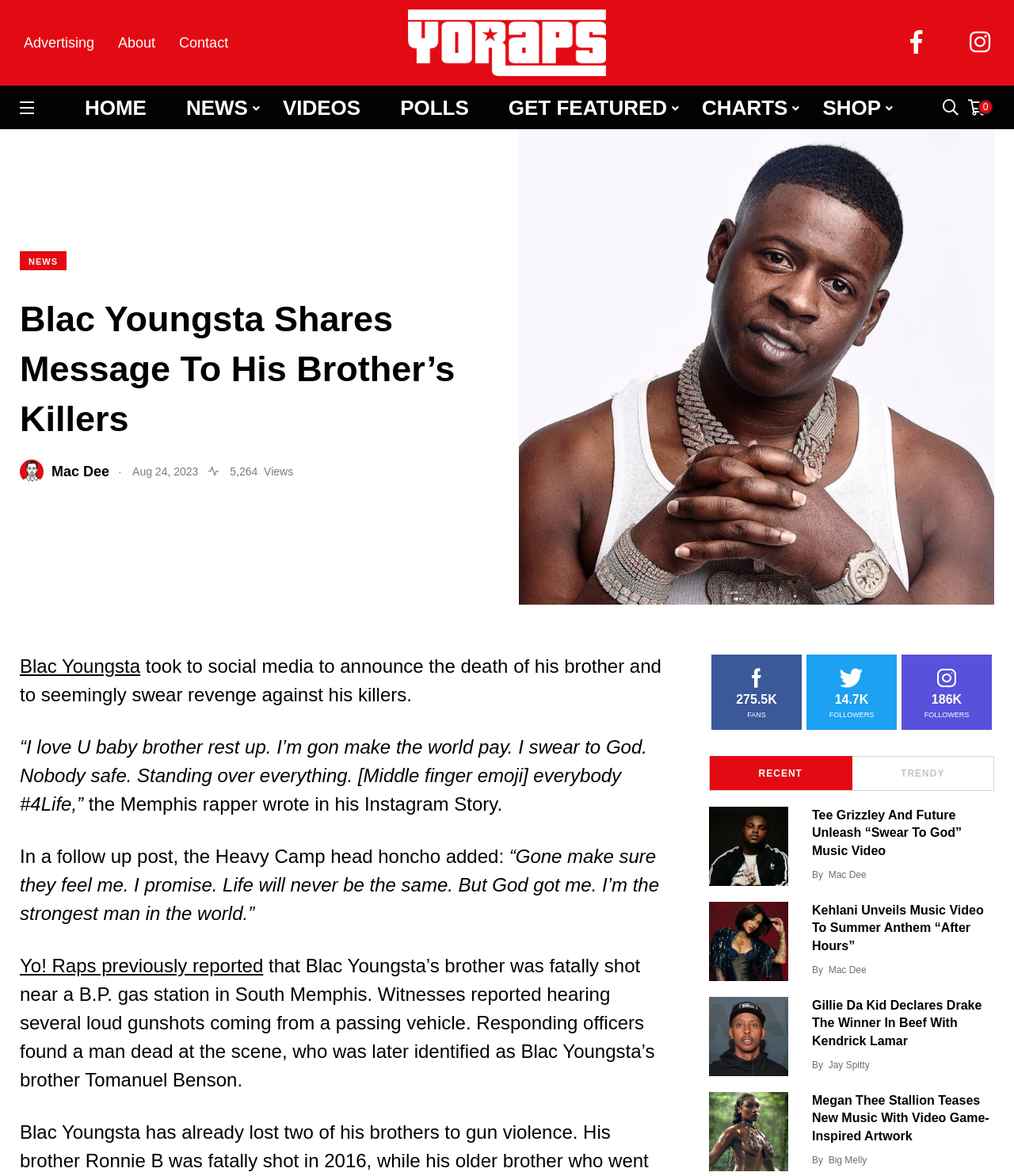Show the bounding box coordinates of the element that should be clicked to complete the task: "Click on the 'NEWS' link".

[0.02, 0.213, 0.066, 0.229]